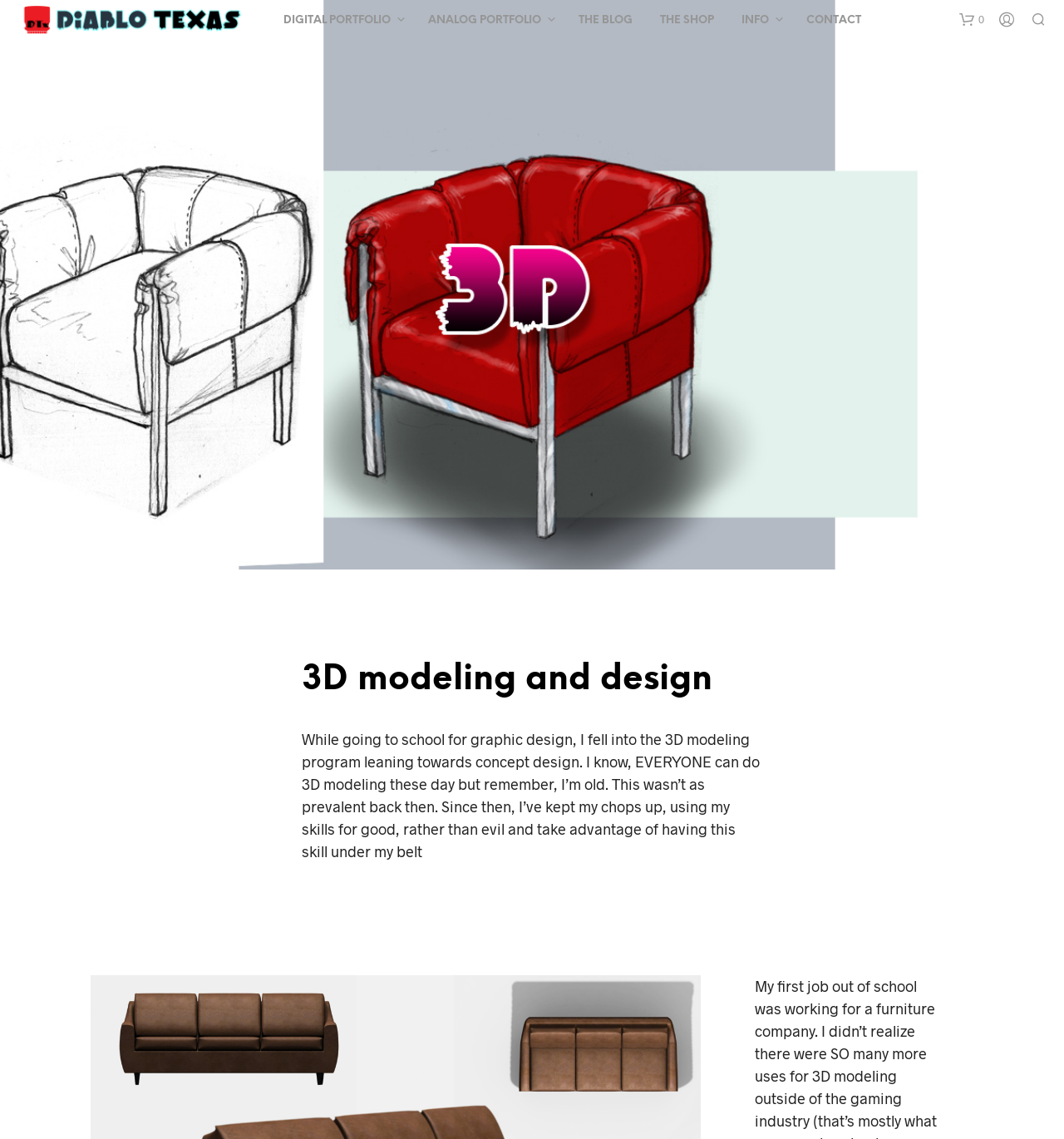What is the author's background?
Use the image to give a comprehensive and detailed response to the question.

The author's background can be determined by reading the static text element that mentions 'going to school for graphic design', which indicates that the author has a background in graphic design.